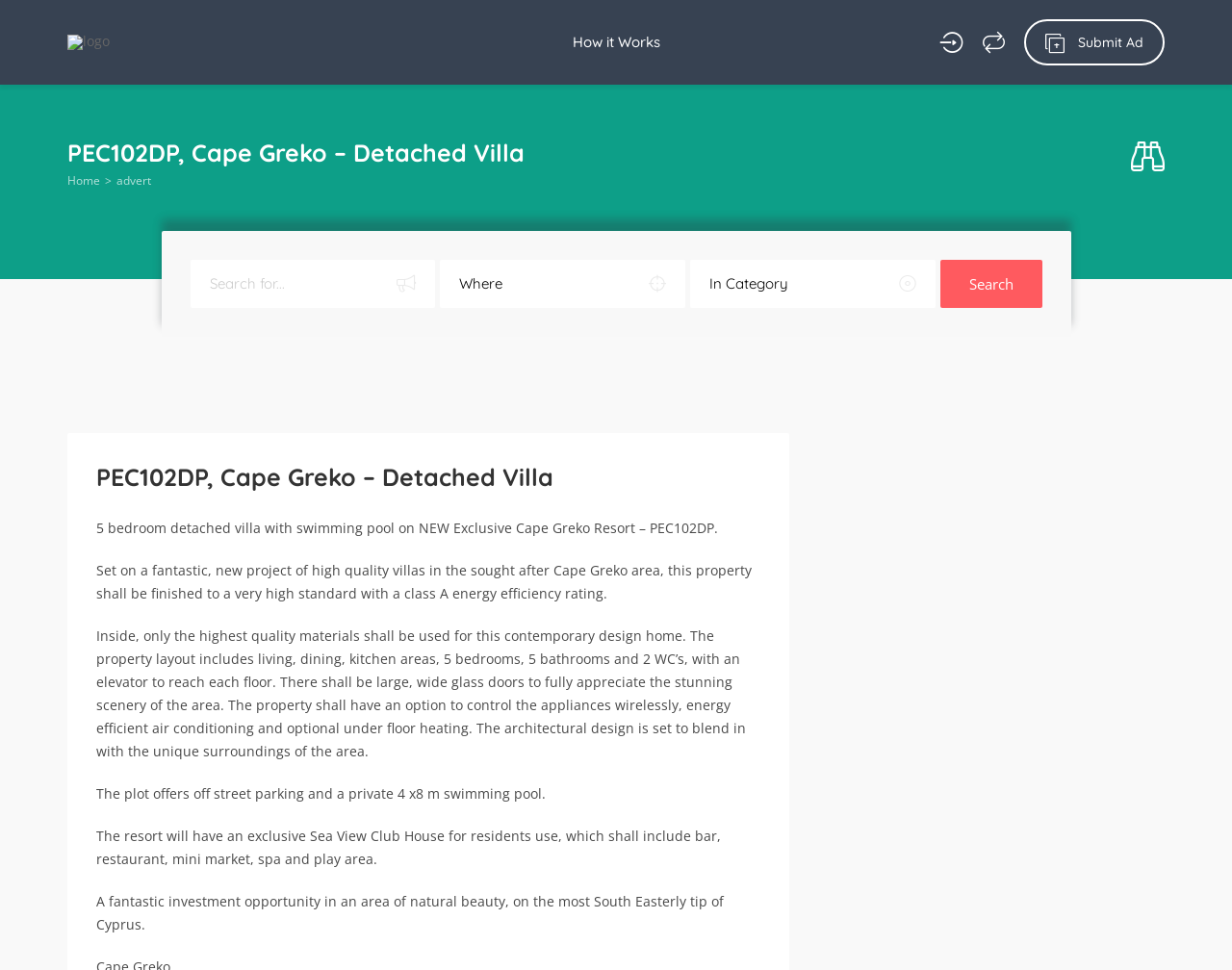Find the bounding box coordinates of the clickable area that will achieve the following instruction: "Submit an ad".

[0.831, 0.02, 0.945, 0.067]